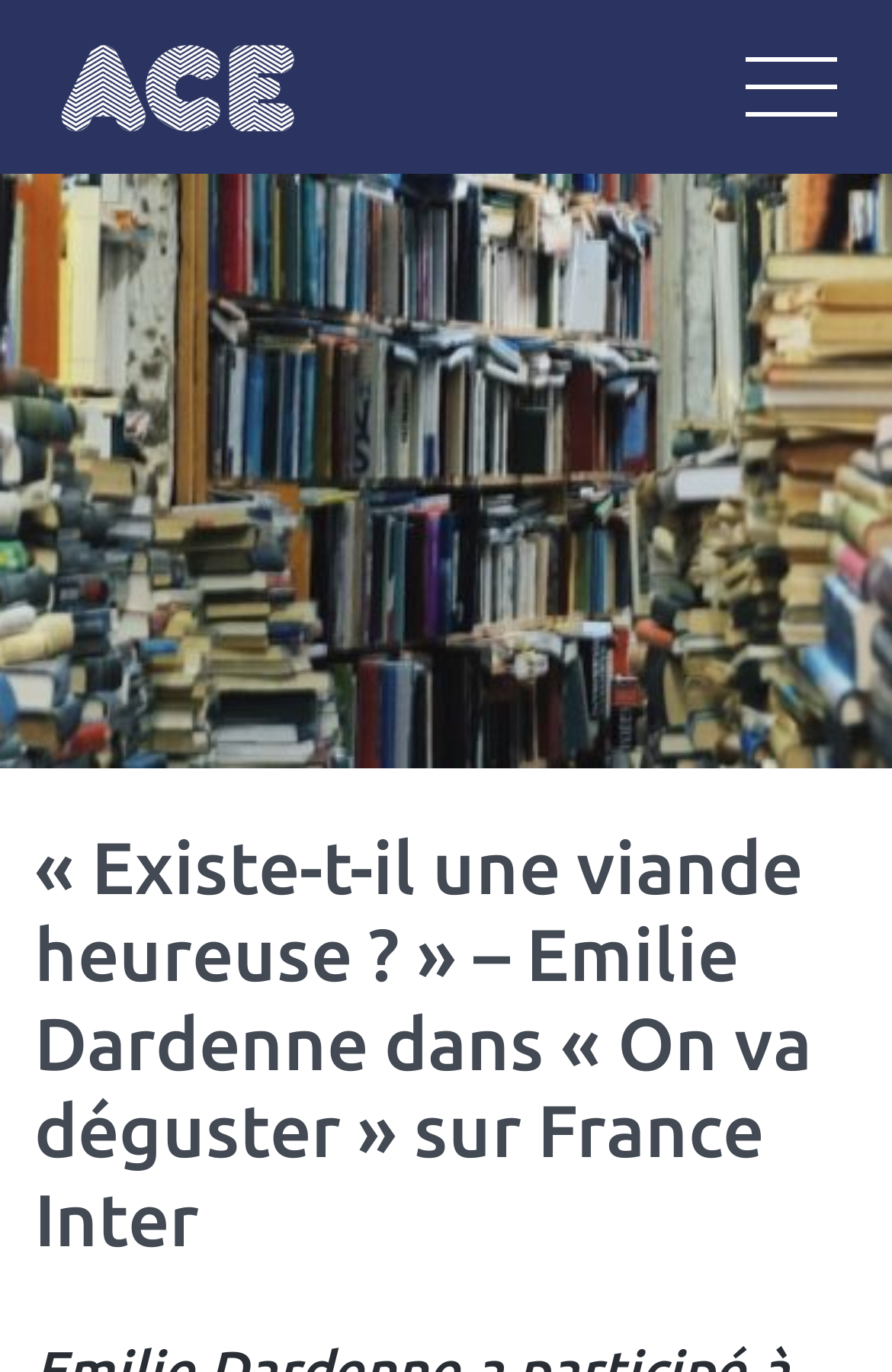Given the element description: "Menu", predict the bounding box coordinates of this UI element. The coordinates must be four float numbers between 0 and 1, given as [left, top, right, bottom].

[0.836, 0.042, 0.938, 0.085]